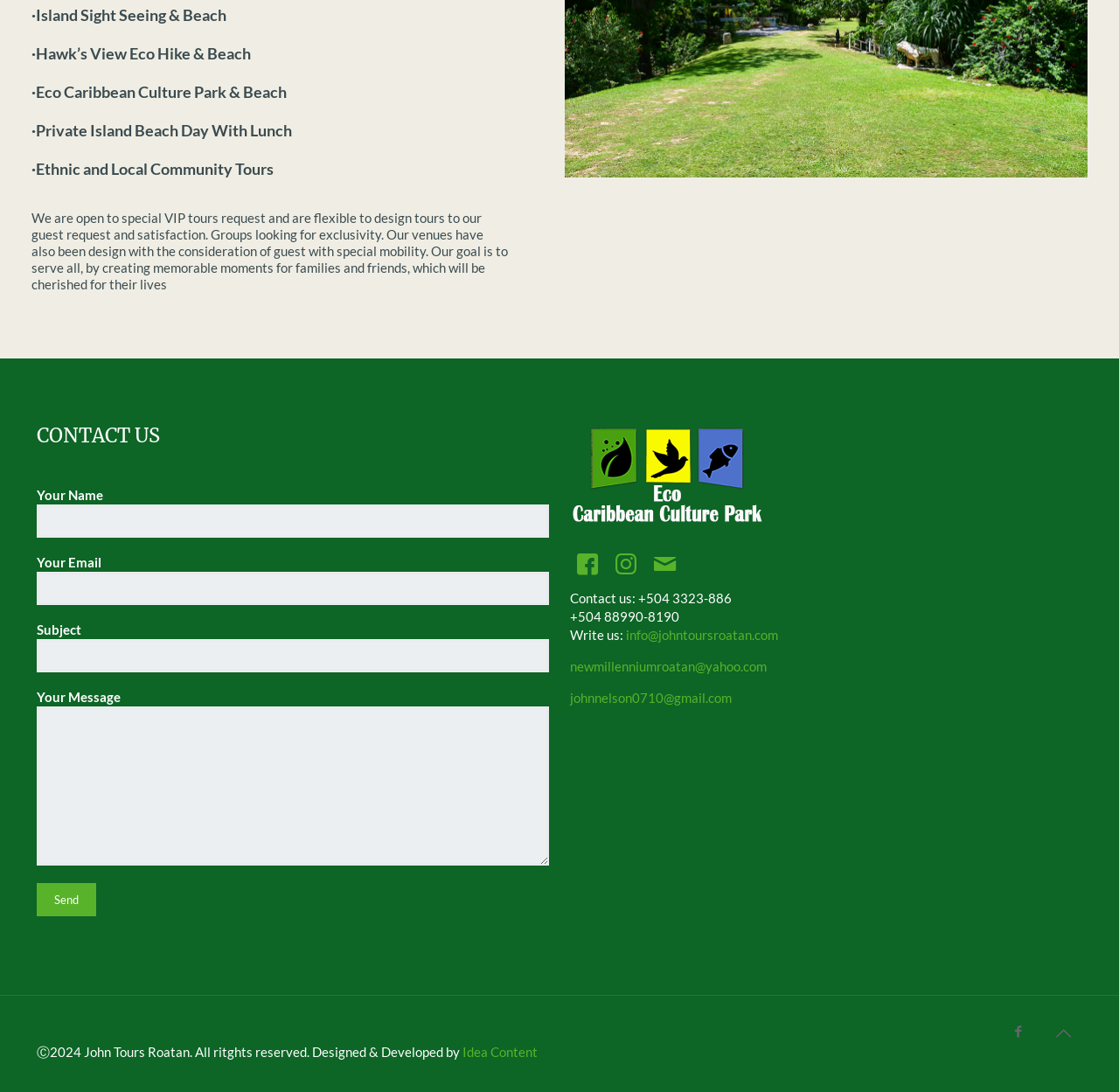Using the description: "value="Send"", identify the bounding box of the corresponding UI element in the screenshot.

[0.033, 0.809, 0.086, 0.839]